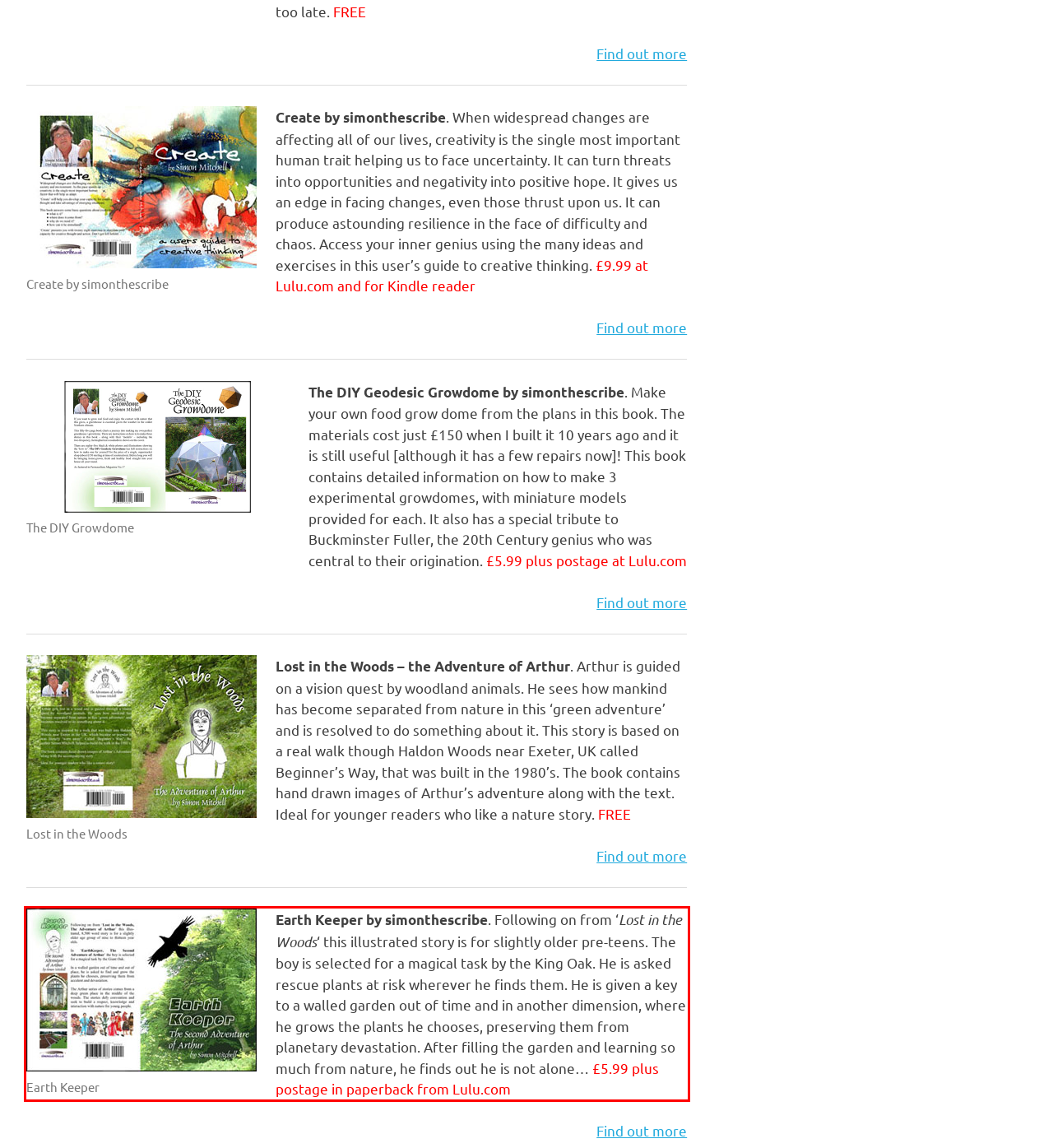Given the screenshot of the webpage, identify the red bounding box, and recognize the text content inside that red bounding box.

Earth Keeper by simonthescribe. Following on from ‘Lost in the Woods‘ this illustrated story is for slightly older pre-teens. The boy is selected for a magical task by the King Oak. He is asked rescue plants at risk wherever he finds them. He is given a key to a walled garden out of time and in another dimension, where he grows the plants he chooses, preserving them from planetary devastation. After filling the garden and learning so much from nature, he finds out he is not alone… £5.99 plus postage in paperback from Lulu.com